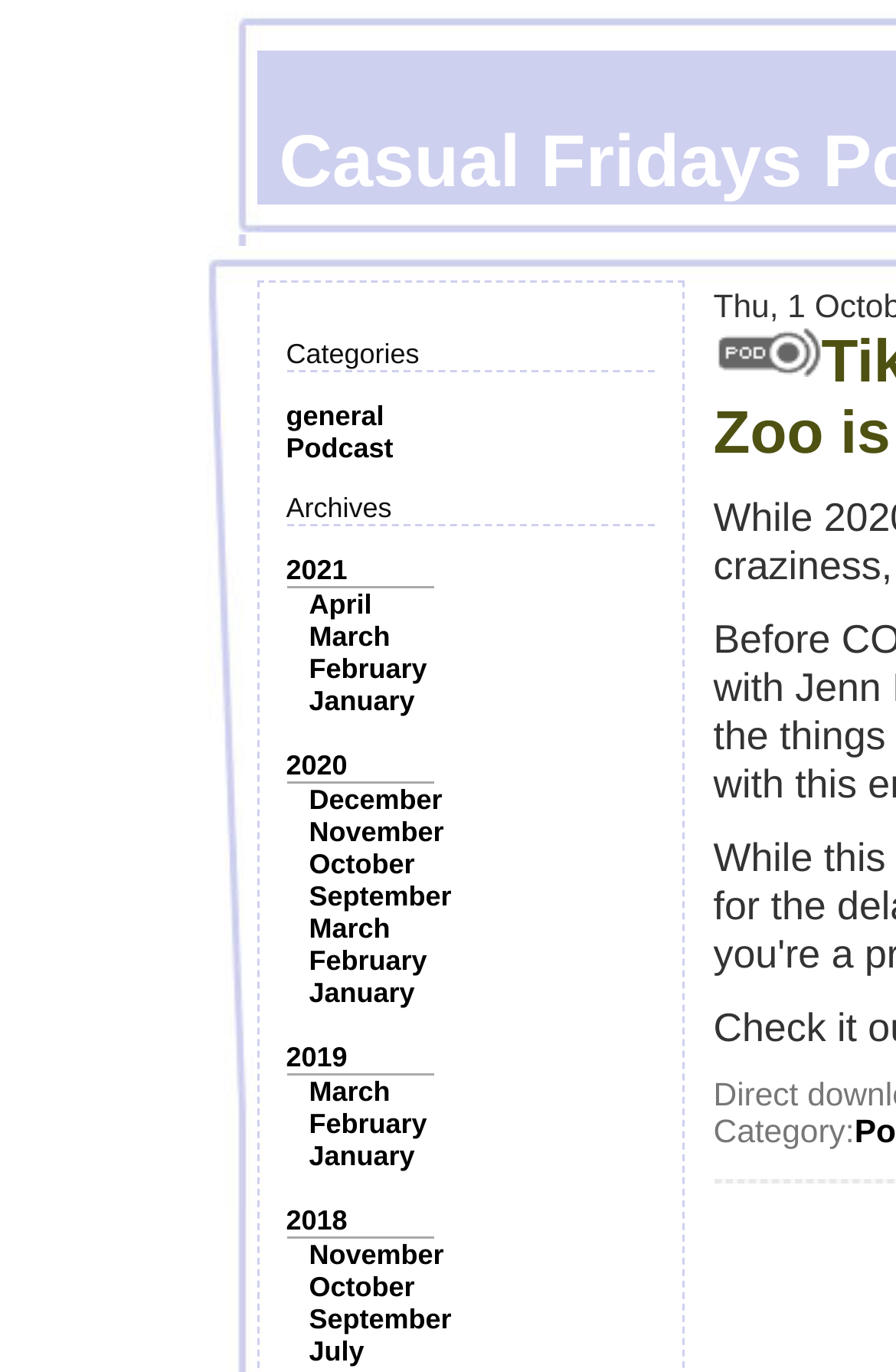Please specify the bounding box coordinates of the clickable section necessary to execute the following command: "Click on the 'general' category".

[0.319, 0.291, 0.429, 0.315]